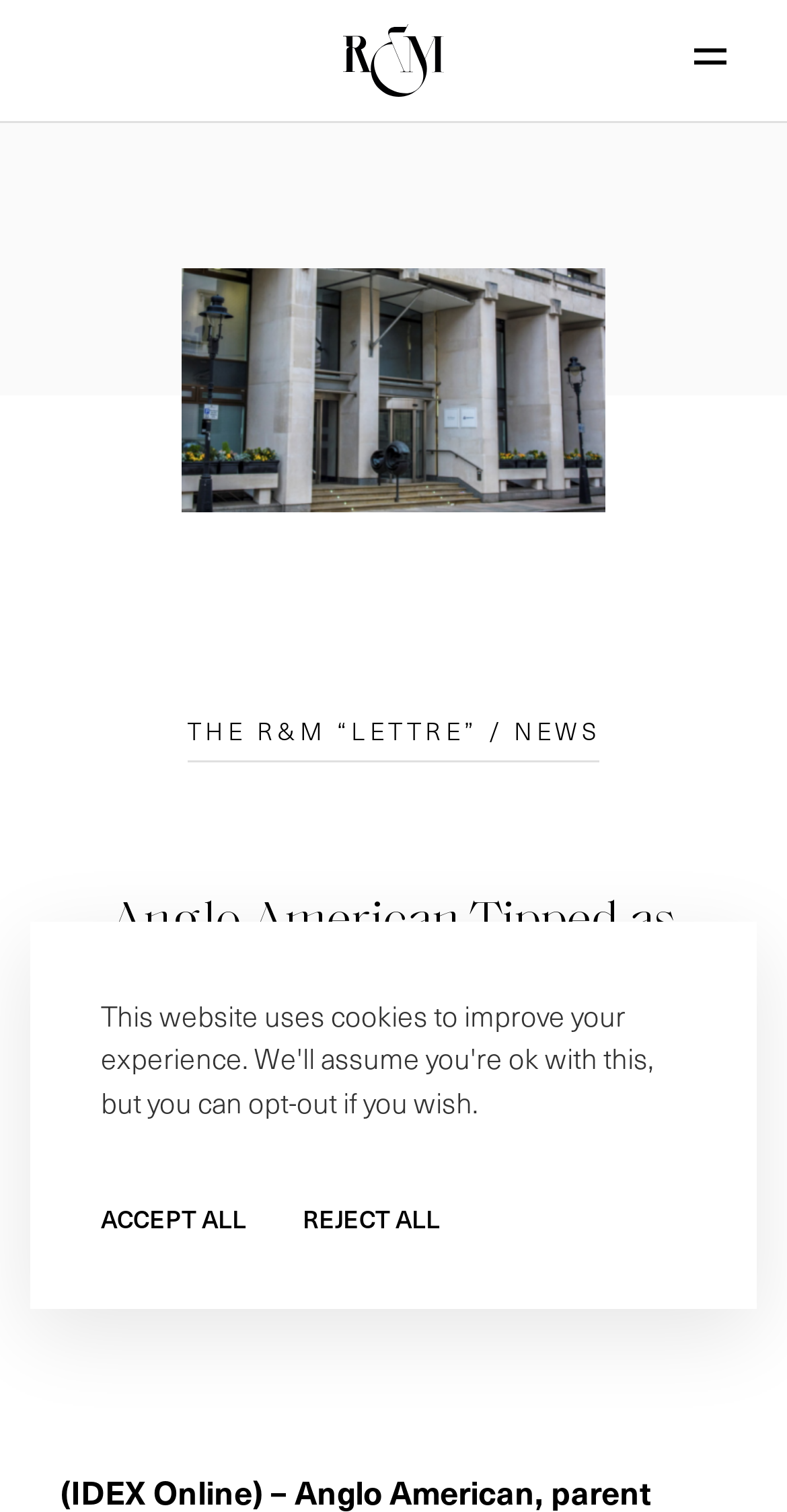What is the name of the company being tipped as a takeover target?
Provide a comprehensive and detailed answer to the question.

The webpage's main heading is 'Anglo American Tipped as Takeover Target', which indicates that Anglo American is the company being referred to.